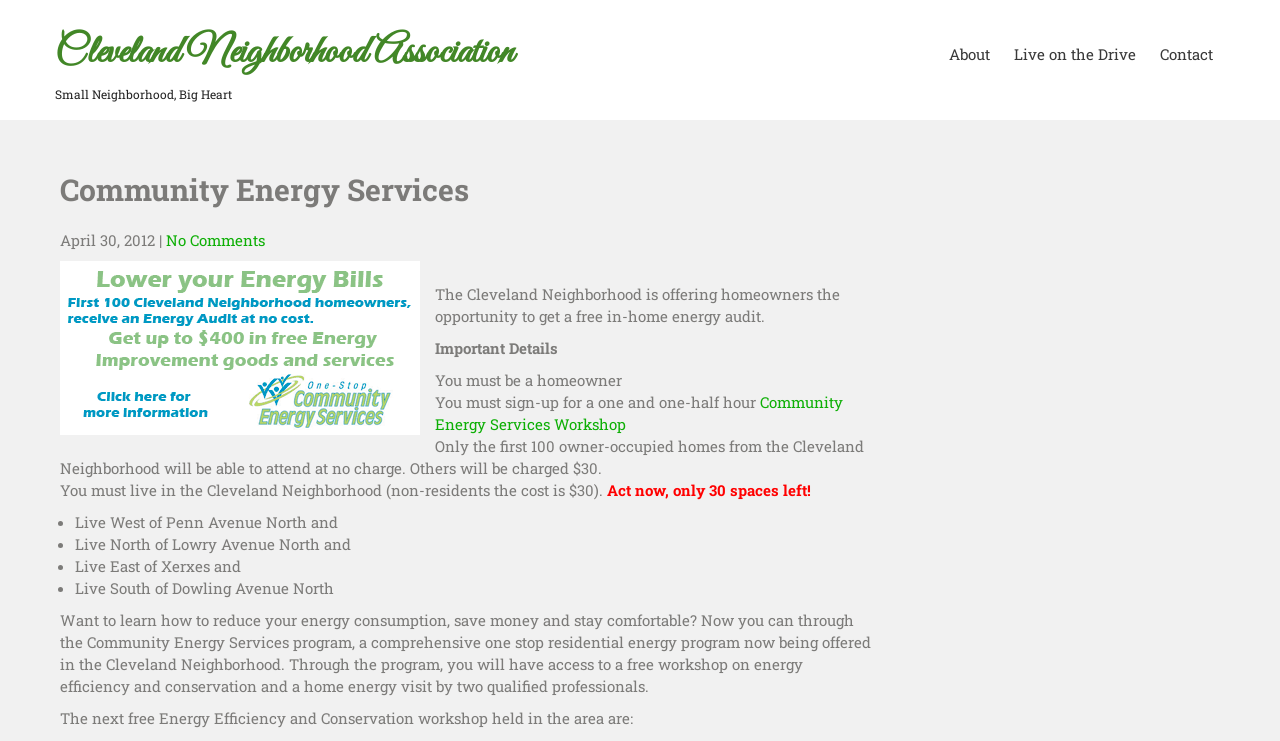Deliver a detailed narrative of the webpage's visual and textual elements.

The webpage is about the Community Energy Services program offered by the Cleveland Neighborhood Association. At the top, there is a heading that reads "Cleveland Neighborhood Association" with a link to the association's page. Below it, there is a tagline "Small Neighborhood, Big Heart". 

On the top right, there are three links: "About", "Live on the Drive", and "Contact". 

Below the tagline, there is a header section that contains the title "Community Energy Services" and a date "April 30, 2012". Next to the date, there is a link that says "No Comments". 

The main content of the page starts with a paragraph that explains the program, offering free in-home energy audits to homeowners in the Cleveland Neighborhood. Below it, there are several points listed, including the eligibility criteria and the benefits of the program. 

There is a link to a "Community Energy Services Workshop" and a note that only the first 100 owner-occupied homes can attend for free, while others will be charged $30. The page also mentions that non-residents will be charged $30. 

Further down, there is a sense of urgency with a message "Act now, only 30 spaces left!". 

The page then lists the boundaries of the Cleveland Neighborhood, including the streets that define the area. 

Finally, there is a long paragraph that explains the benefits of the Community Energy Services program, including reducing energy consumption, saving money, and staying comfortable. The program offers a free workshop on energy efficiency and conservation, as well as a home energy visit by qualified professionals. The page concludes with a note about the next free Energy Efficiency and Conservation workshops in the area.